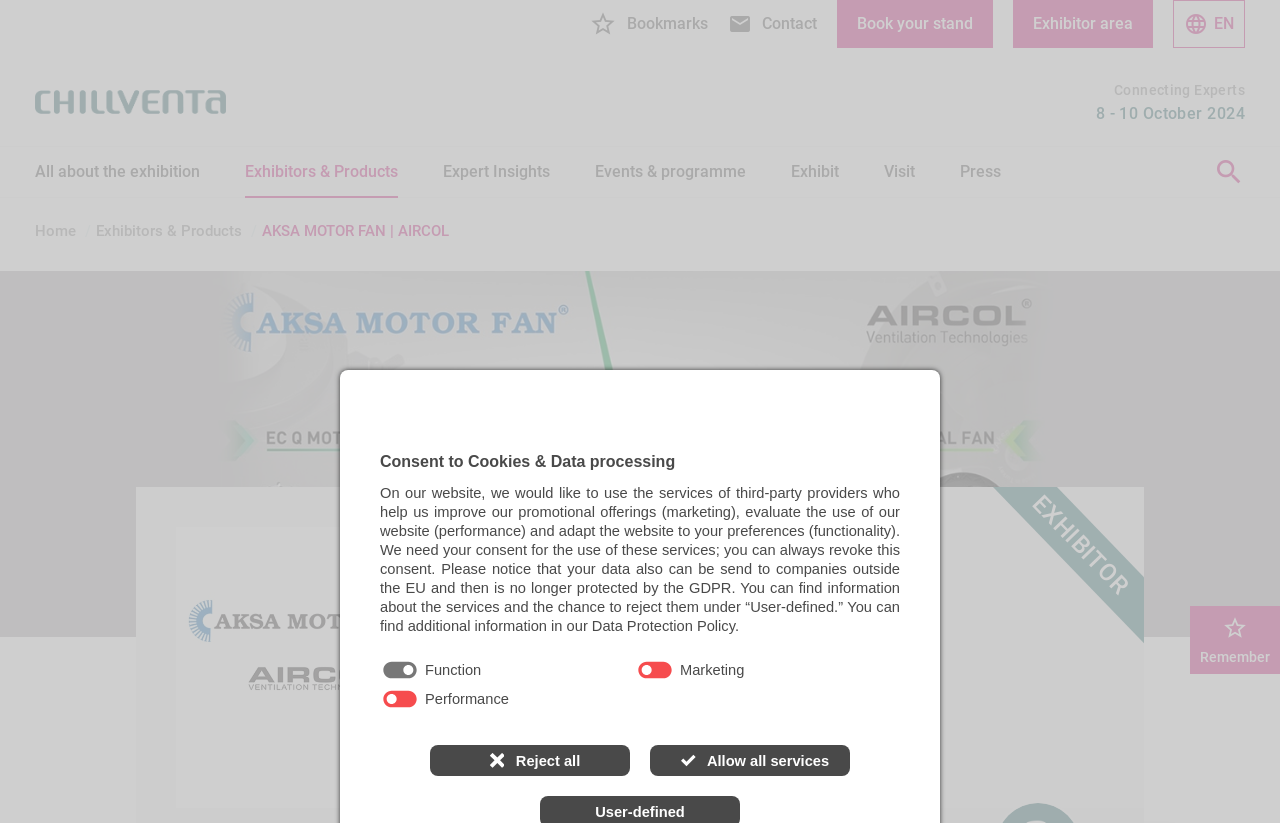Can you pinpoint the bounding box coordinates for the clickable element required for this instruction: "Click the 'Allow all services' button"? The coordinates should be four float numbers between 0 and 1, i.e., [left, top, right, bottom].

[0.508, 0.905, 0.664, 0.942]